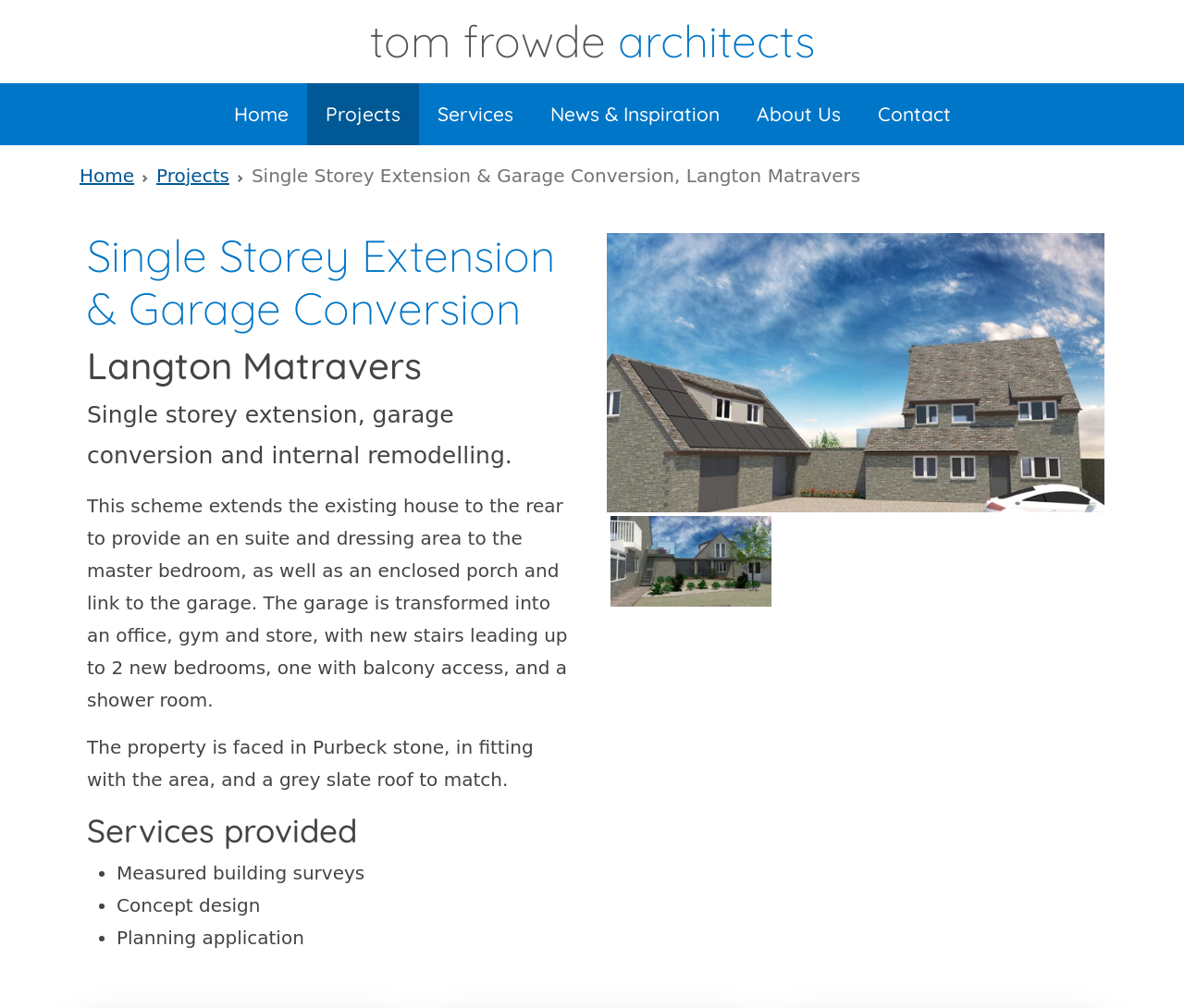Please determine the bounding box coordinates of the area that needs to be clicked to complete this task: 'Open the gallery to image 1146 1'. The coordinates must be four float numbers between 0 and 1, formatted as [left, top, right, bottom].

[0.512, 0.231, 0.933, 0.509]